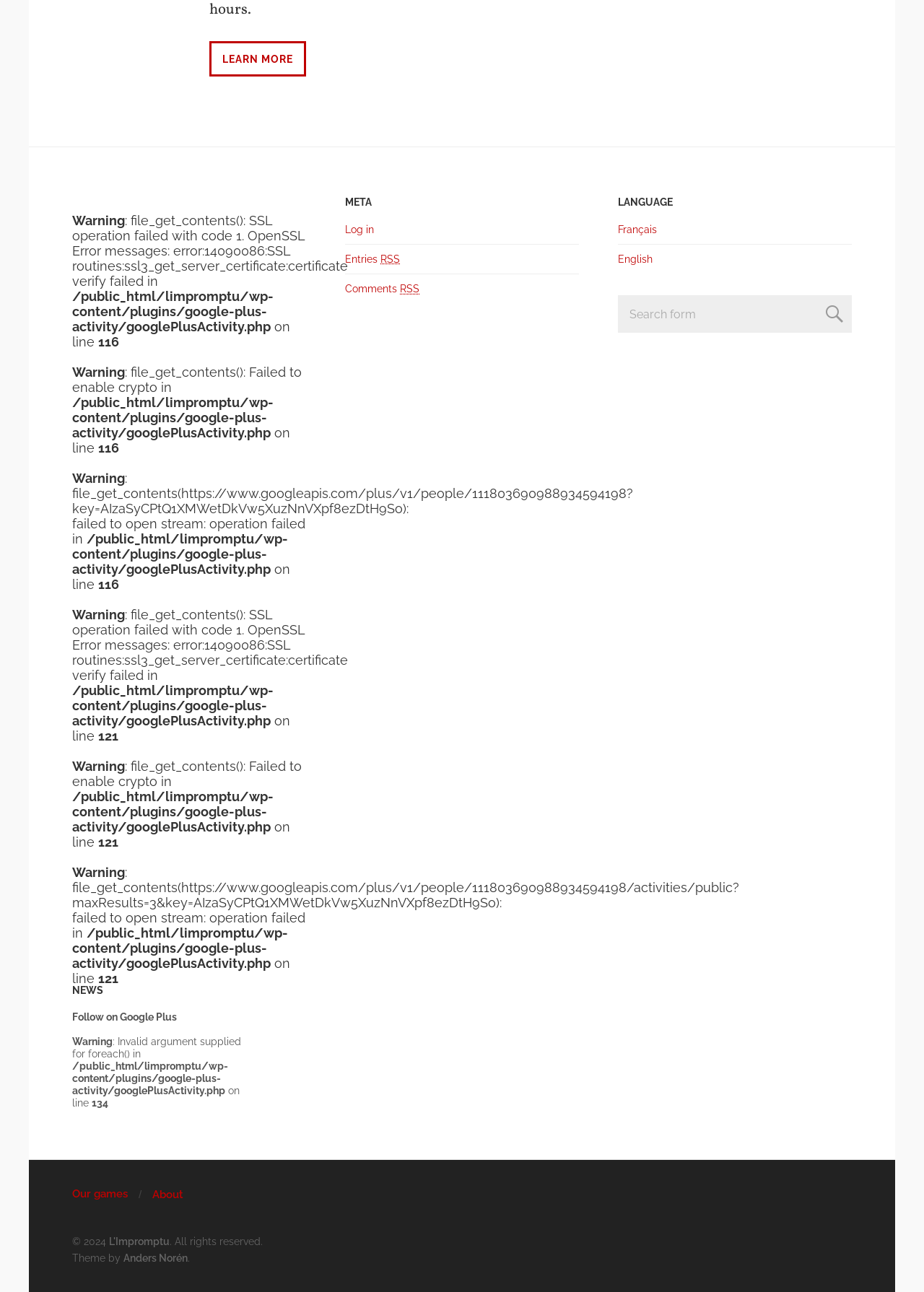Please find the bounding box coordinates of the element that you should click to achieve the following instruction: "Click LEARN MORE". The coordinates should be presented as four float numbers between 0 and 1: [left, top, right, bottom].

[0.227, 0.032, 0.331, 0.059]